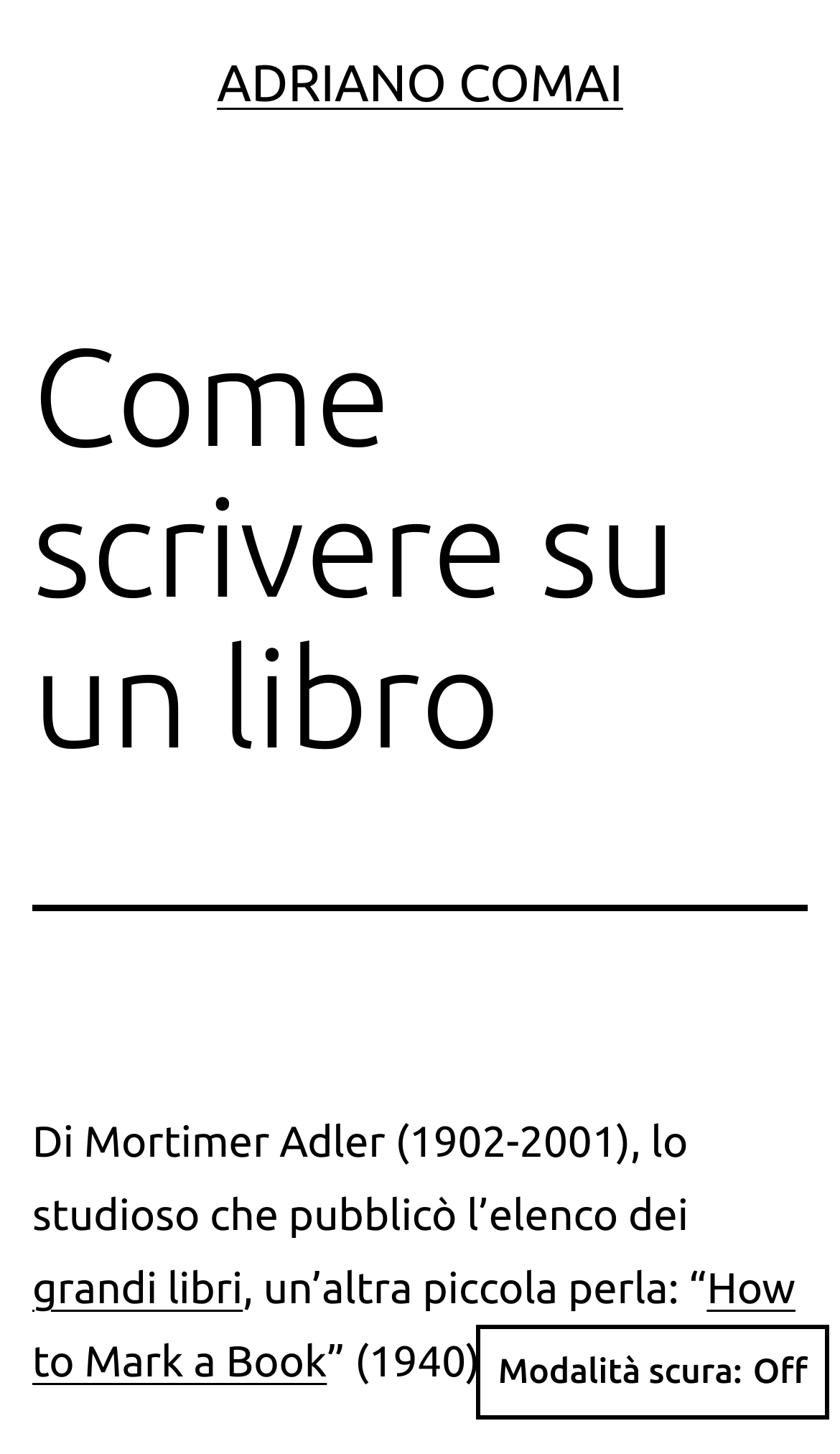What is the main heading displayed on the webpage? Please provide the text.

Come scrivere su un libro